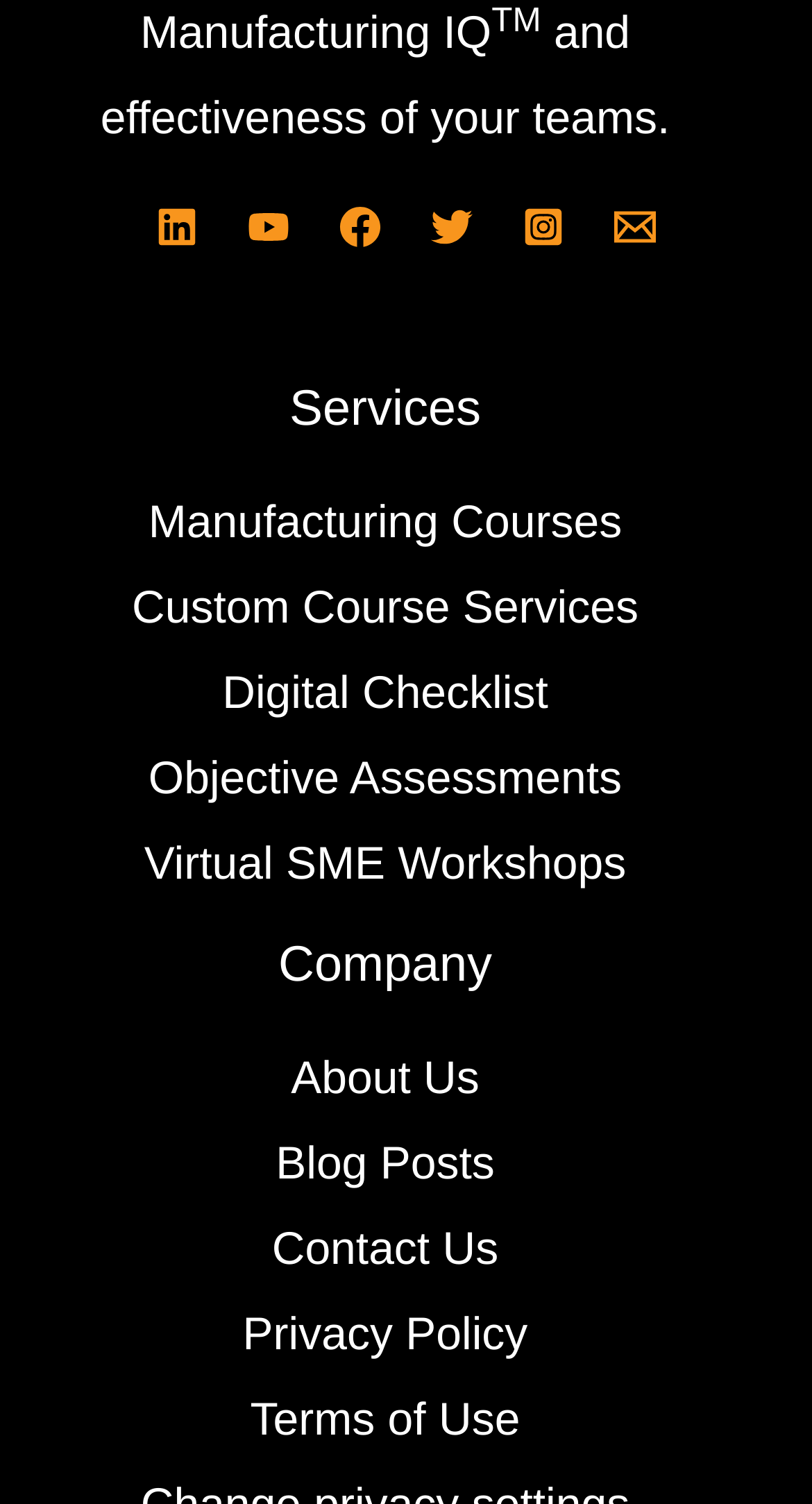Provide the bounding box coordinates for the UI element described in this sentence: "aria-label="Instagram"". The coordinates should be four float values between 0 and 1, i.e., [left, top, right, bottom].

[0.644, 0.137, 0.695, 0.165]